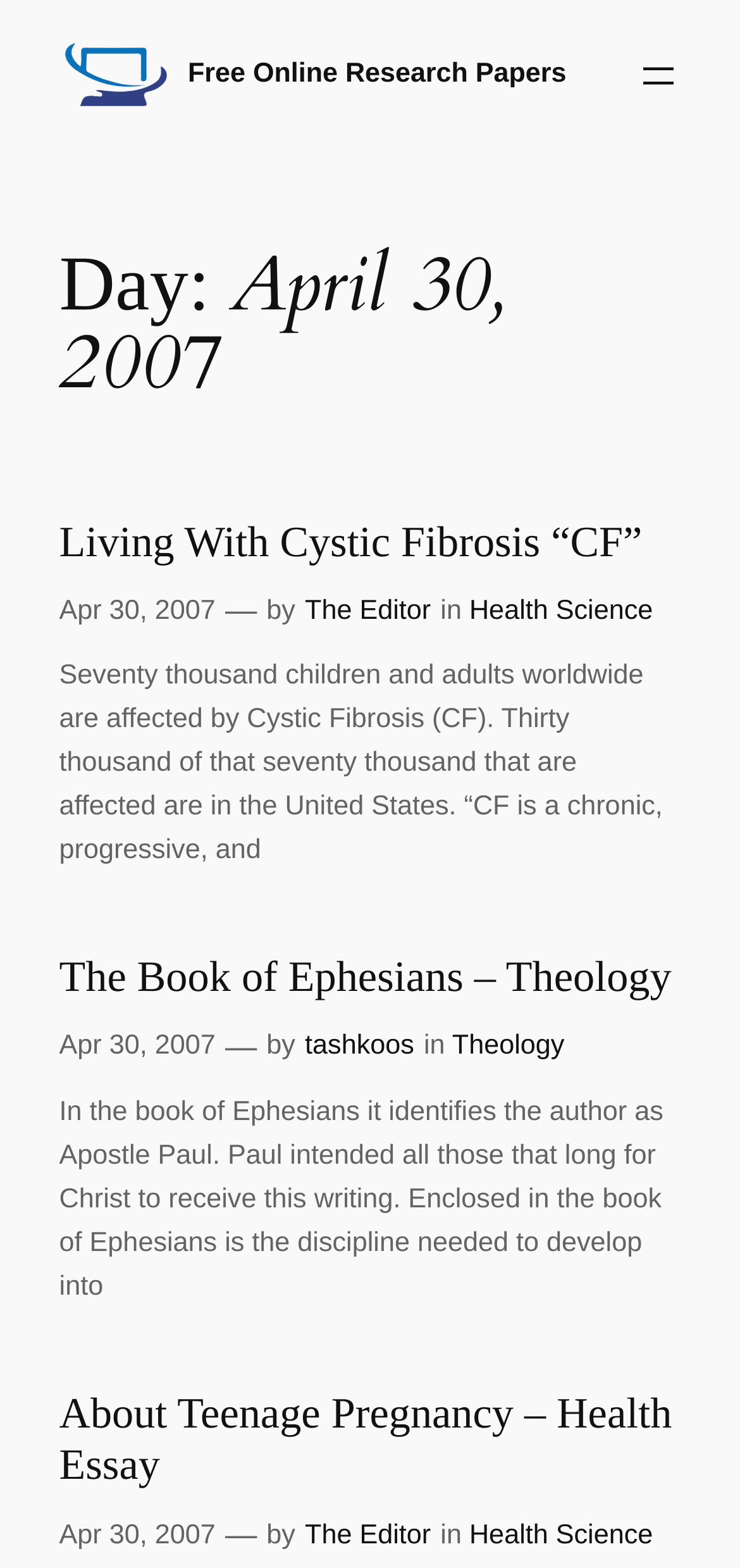Find the bounding box coordinates for the UI element that matches this description: "Apr 30, 2007".

[0.08, 0.658, 0.291, 0.677]